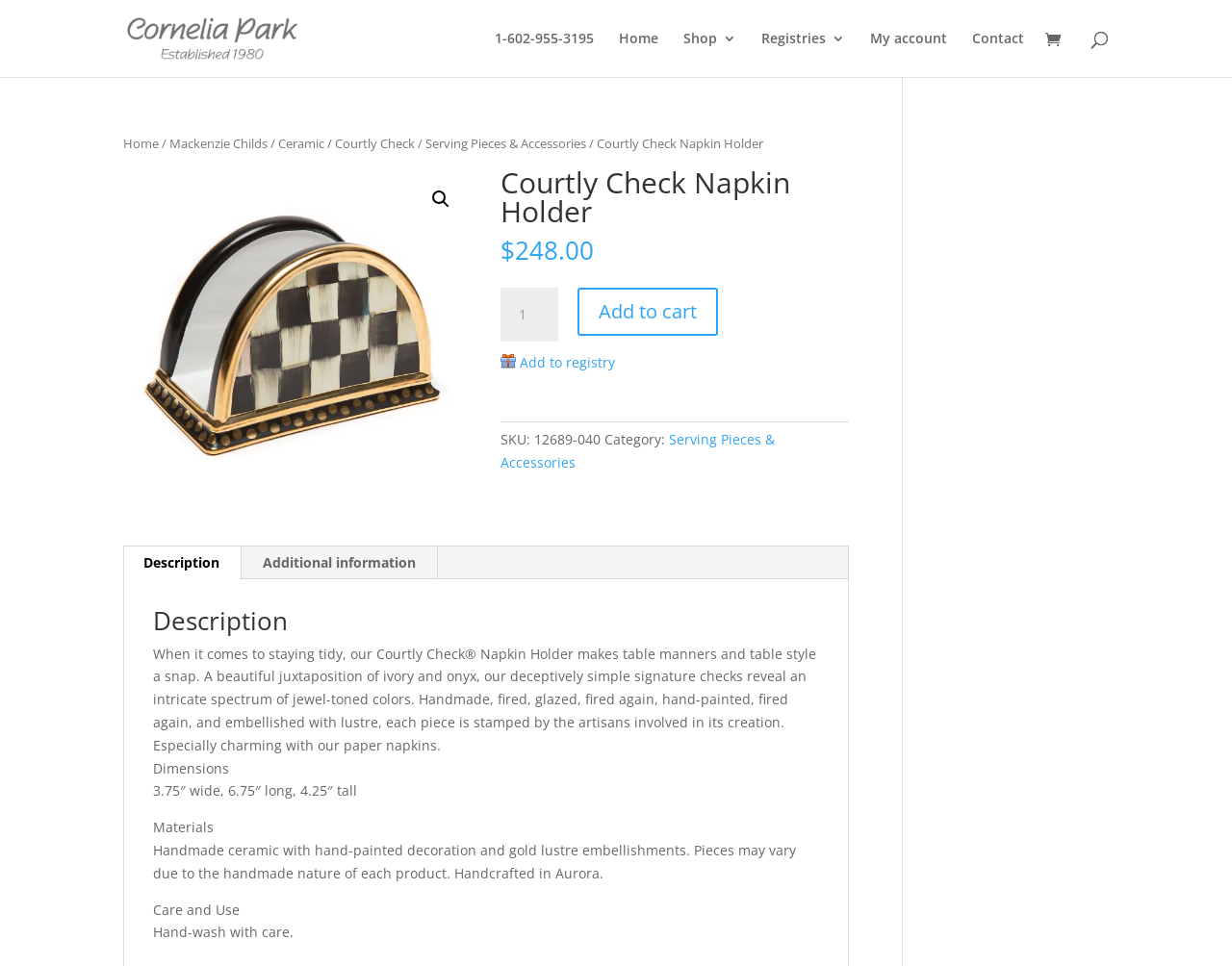Identify the bounding box for the UI element specified in this description: "Serving Pieces & Accessories". The coordinates must be four float numbers between 0 and 1, formatted as [left, top, right, bottom].

[0.406, 0.445, 0.629, 0.488]